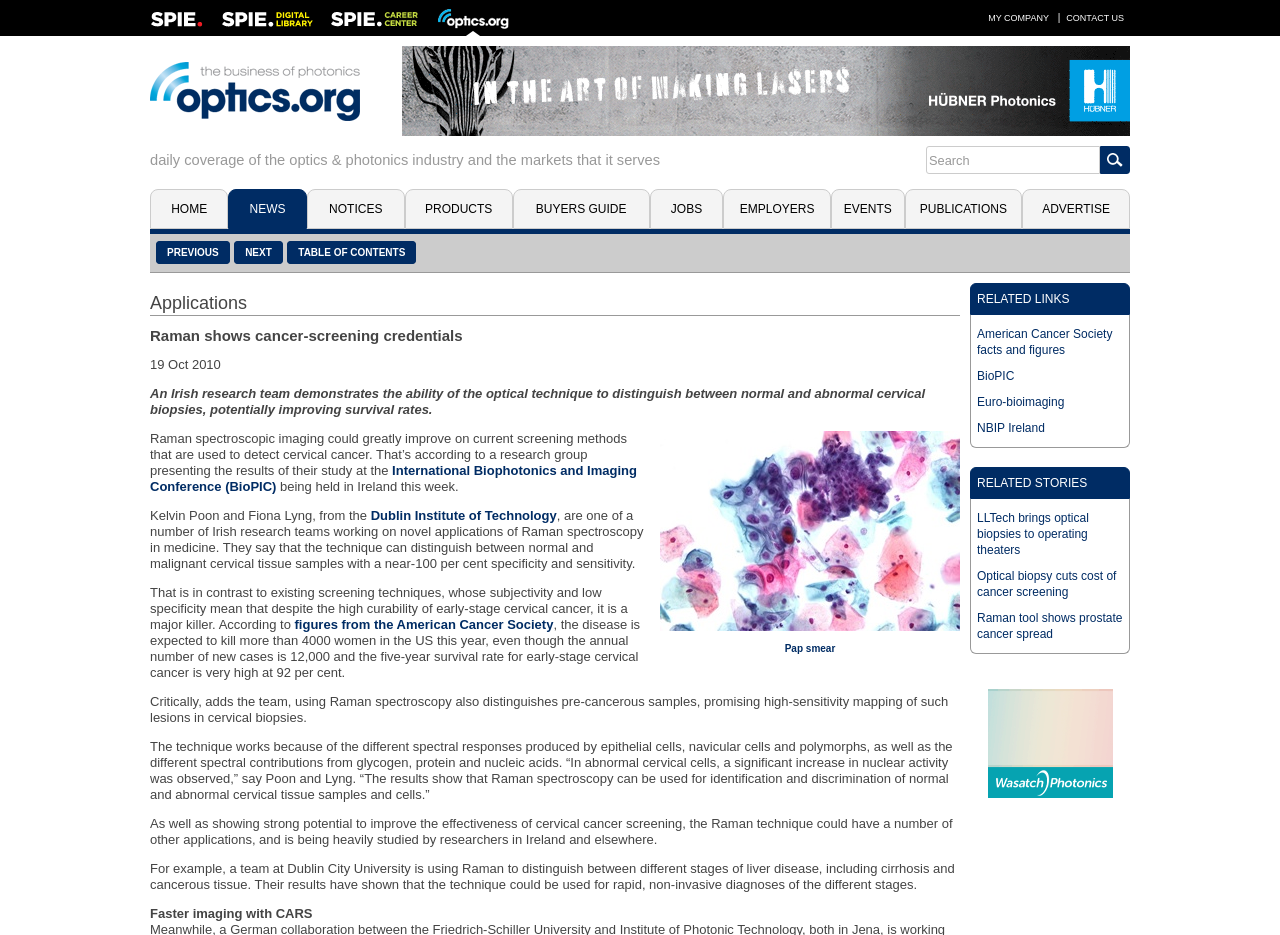Identify the bounding box coordinates necessary to click and complete the given instruction: "Search".

[0.723, 0.156, 0.859, 0.186]